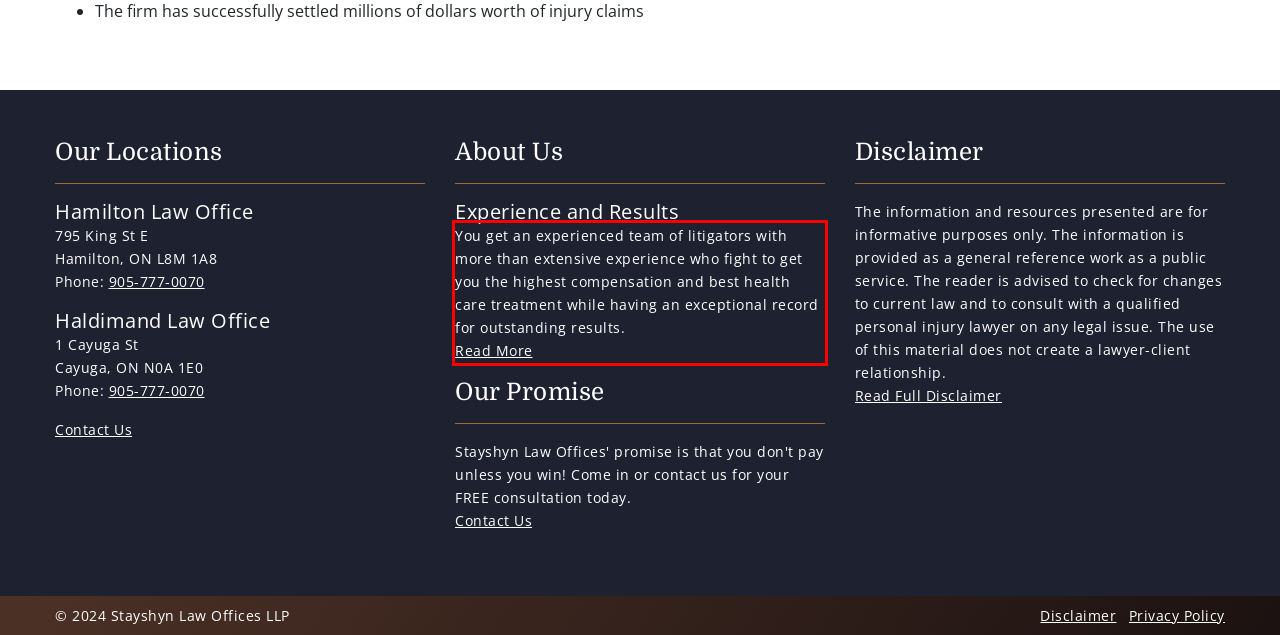Using the provided webpage screenshot, recognize the text content in the area marked by the red bounding box.

You get an experienced team of litigators with more than extensive experience who fight to get you the highest compensation and best health care treatment while having an exceptional record for outstanding results. Read More